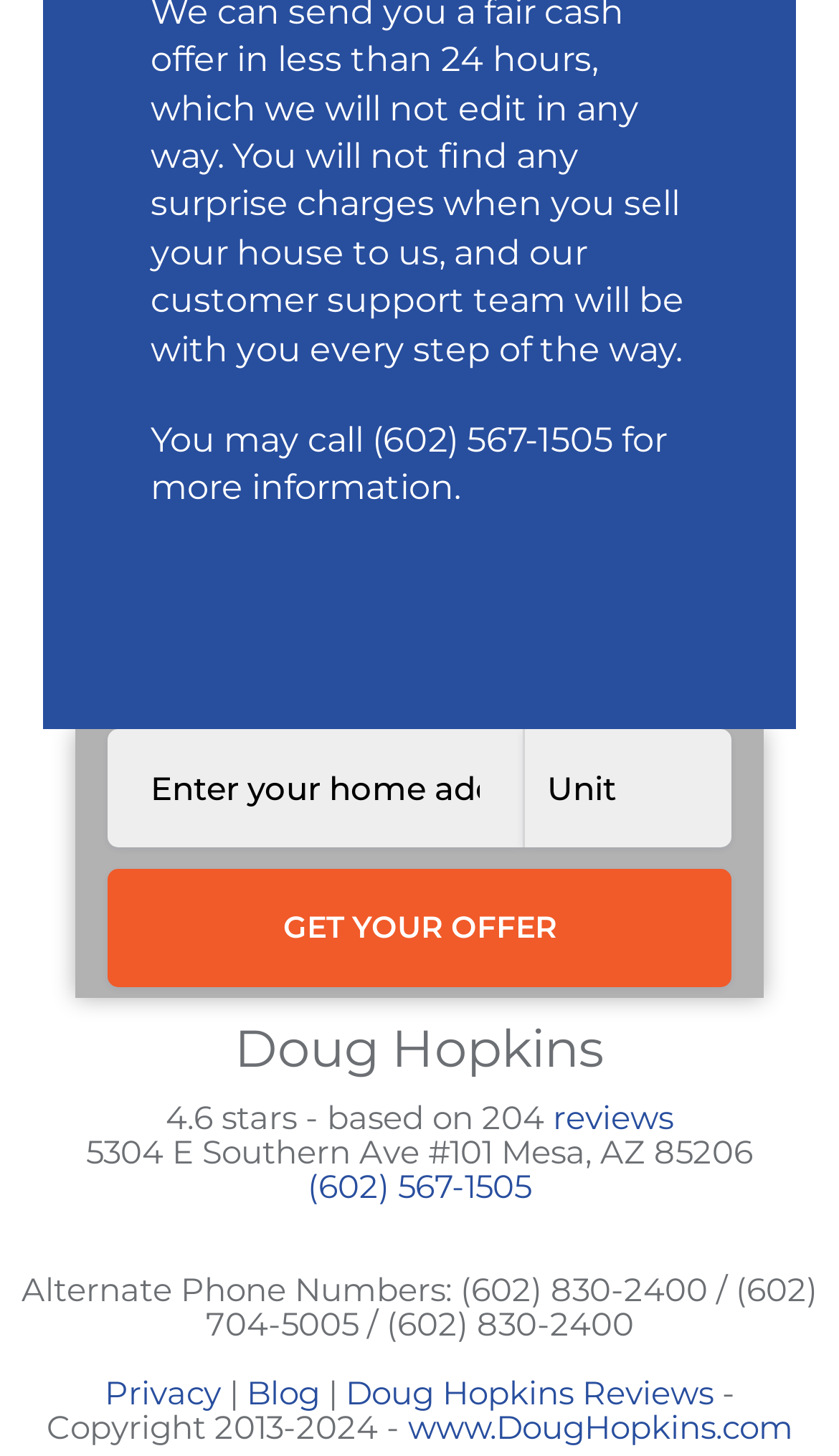What is the purpose of the 'Get Your Offer' button?
Use the image to answer the question with a single word or phrase.

To get an offer